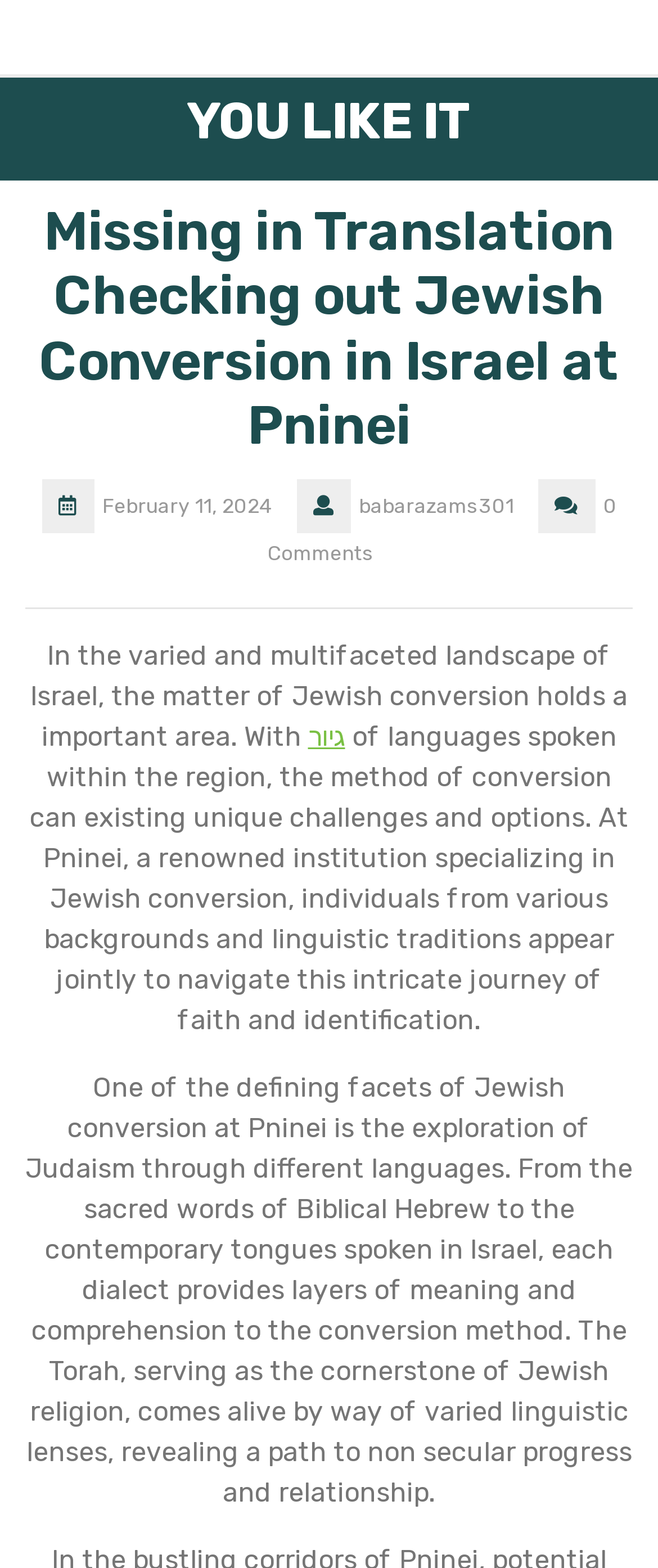Determine the bounding box for the HTML element described here: "גיור". The coordinates should be given as [left, top, right, bottom] with each number being a float between 0 and 1.

[0.468, 0.459, 0.524, 0.48]